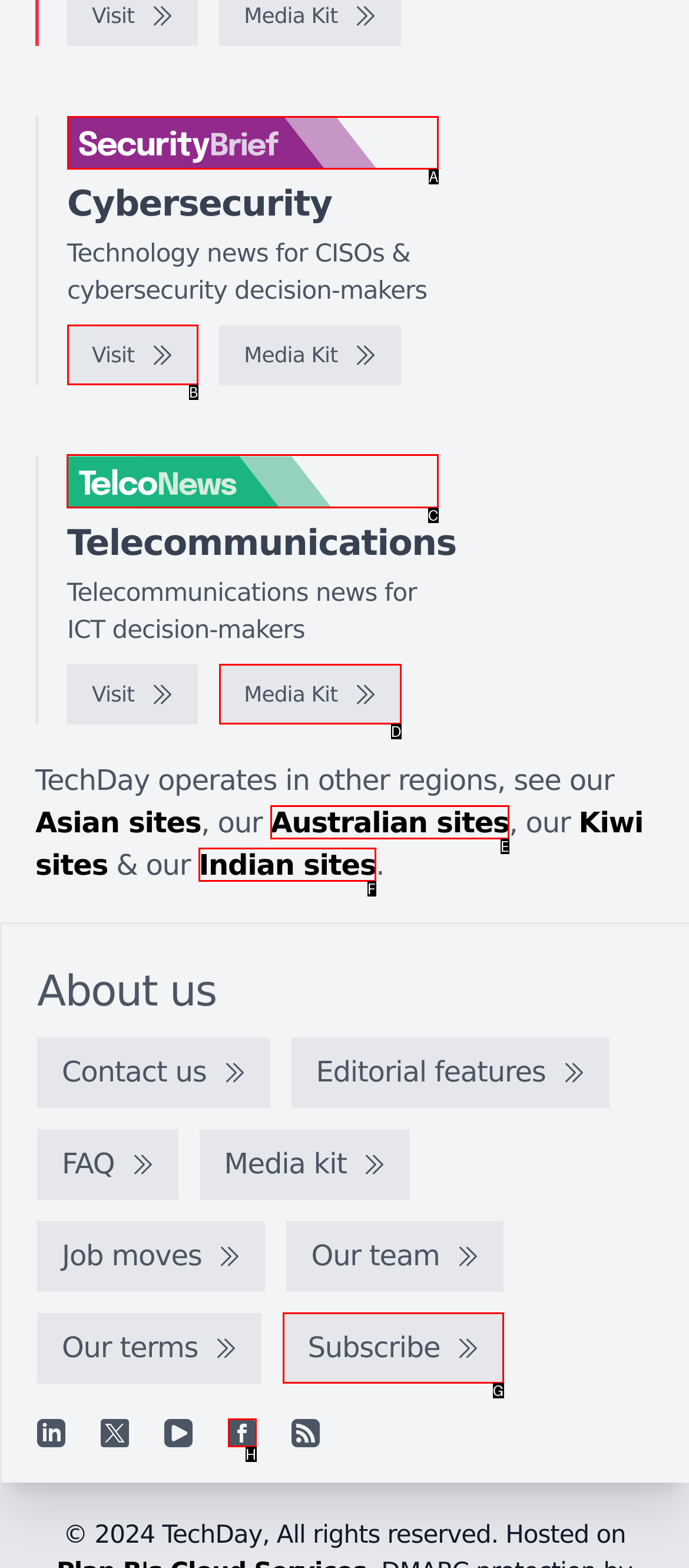Determine which option should be clicked to carry out this task: Subscribe to newsletter
State the letter of the correct choice from the provided options.

None